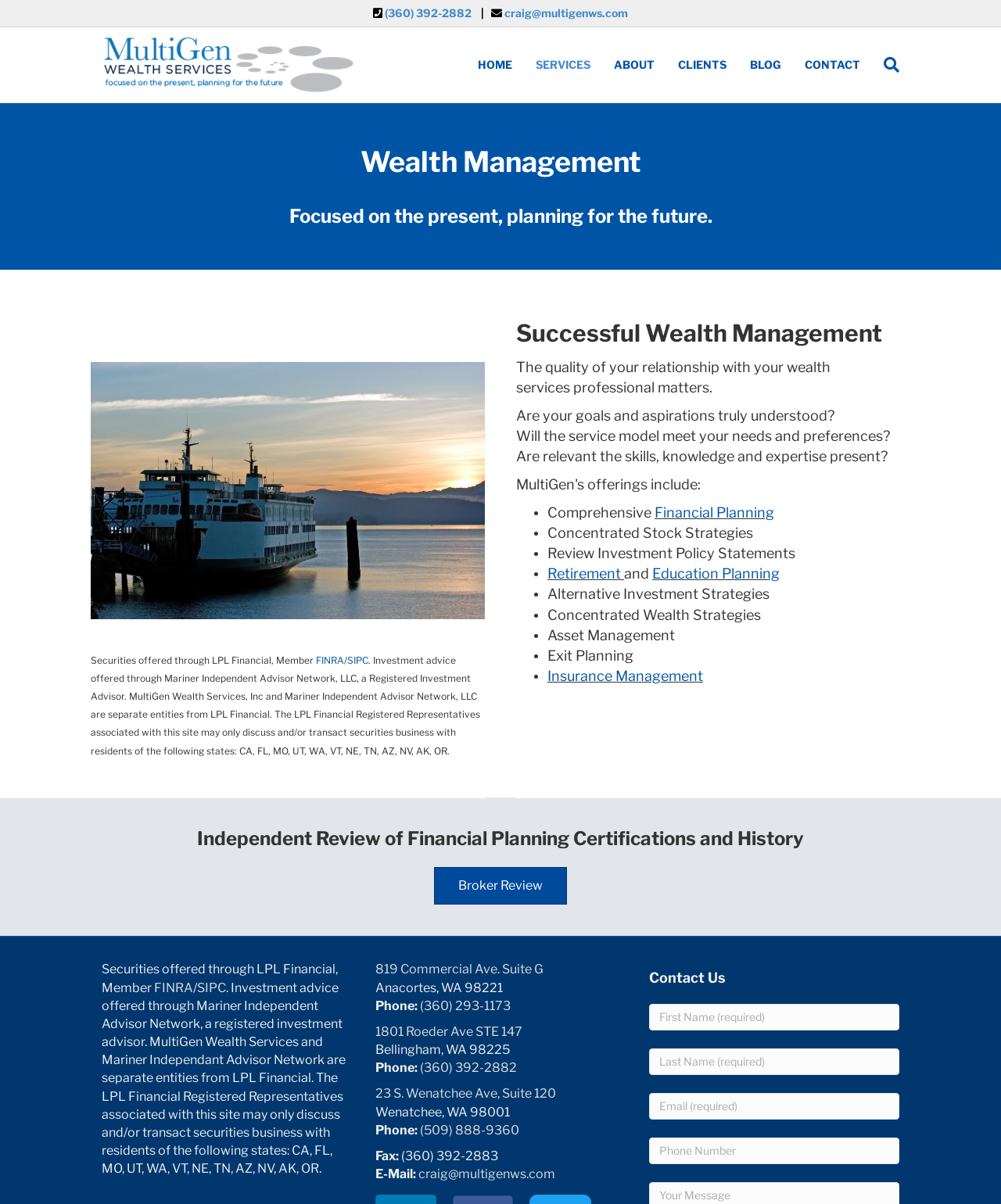Find the bounding box of the UI element described as follows: "name="FirstName" placeholder="First Name (required)"".

[0.648, 0.833, 0.898, 0.856]